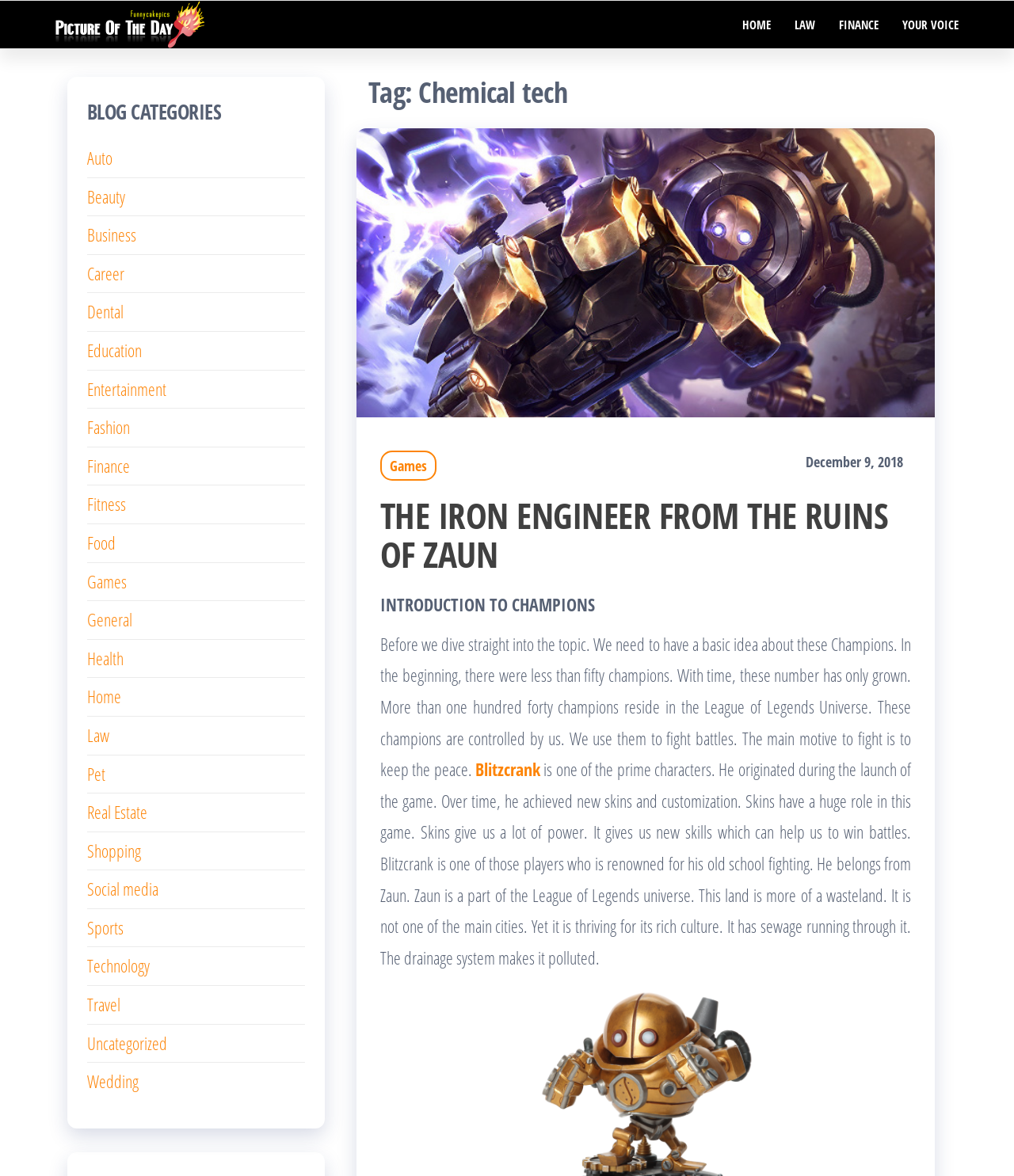Specify the bounding box coordinates of the area to click in order to execute this command: 'Click on the 'HOME' link'. The coordinates should consist of four float numbers ranging from 0 to 1, and should be formatted as [left, top, right, bottom].

[0.72, 0.001, 0.772, 0.041]